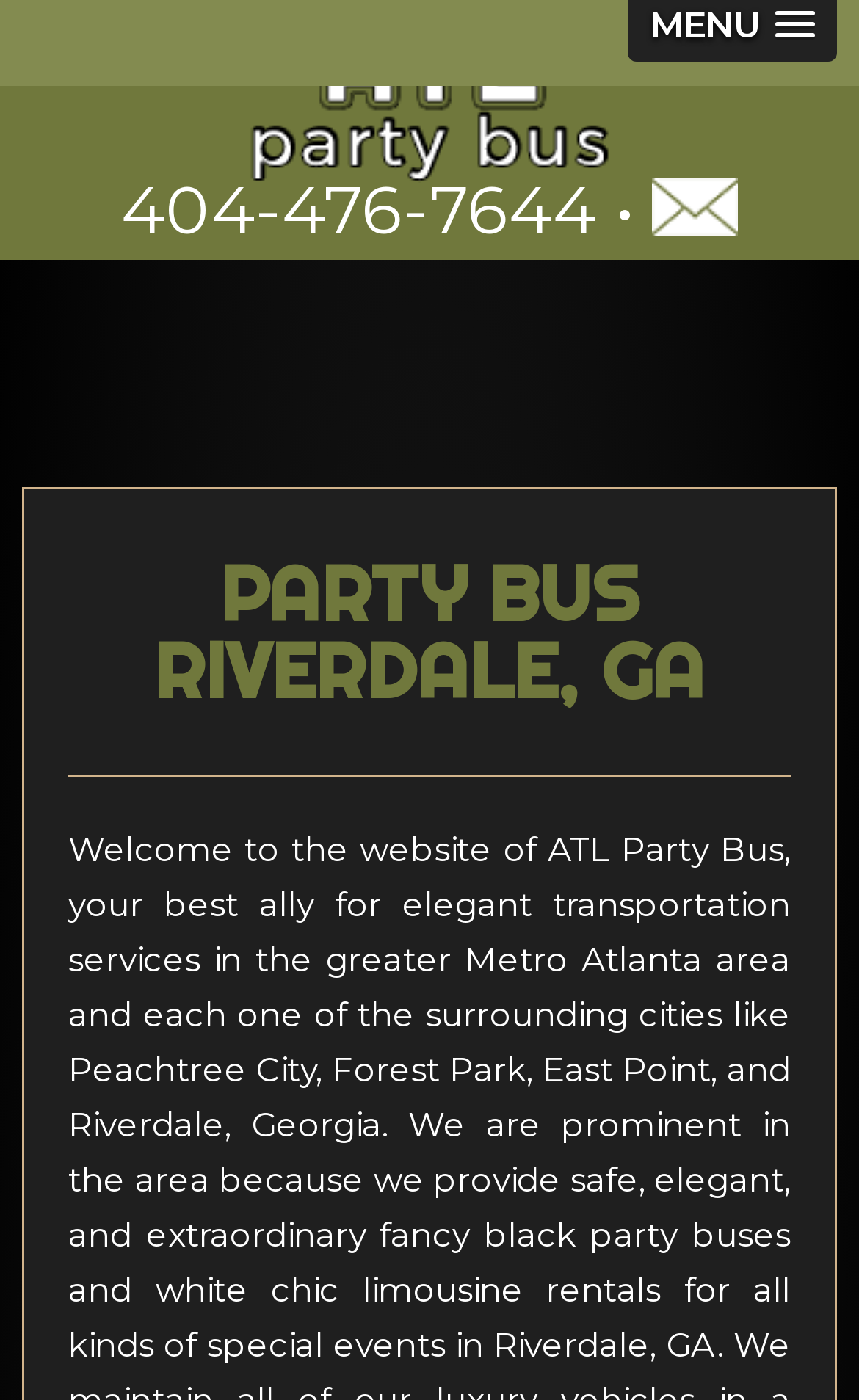Give a full account of the webpage's elements and their arrangement.

The webpage is about Party Bus Riverdale GA, a limousine service in Georgia. At the top, there is a prominent heading that spans the entire width of the page, displaying the company's name. Below this heading, there is a phone number, 404-476-7644, which is clickable and takes up about half of the page's width. To the right of the phone number, there is a small bullet point, followed by another clickable element that contains an image. 

Further down the page, there is a large heading that reads "PARTY BUS RIVERDALE, GA", which occupies most of the page's width. This heading is centered and takes up a significant amount of vertical space, drawing attention to the company's services in Riverdale, Georgia.